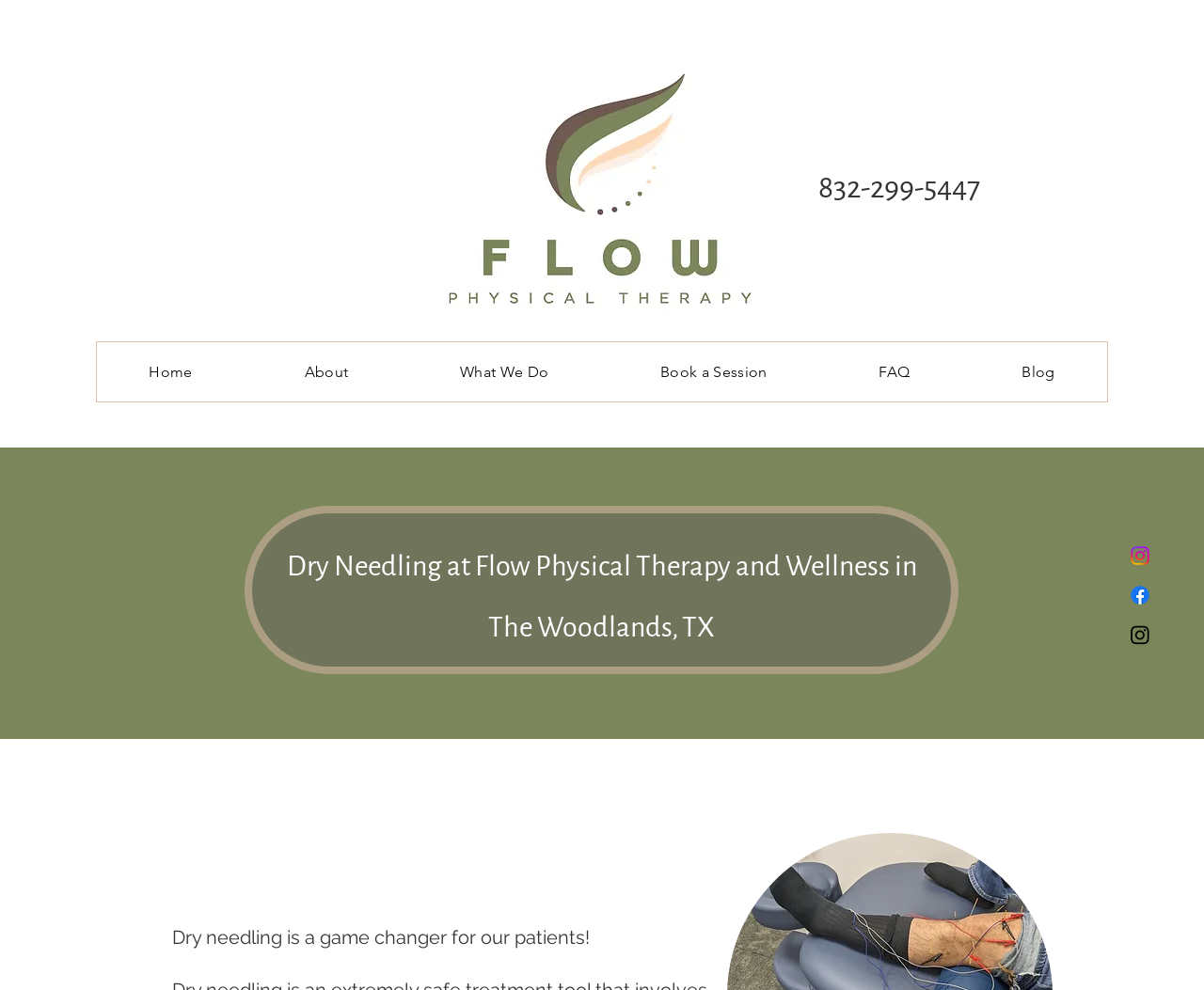Please locate the UI element described by "FAQ" and provide its bounding box coordinates.

[0.687, 0.346, 0.799, 0.406]